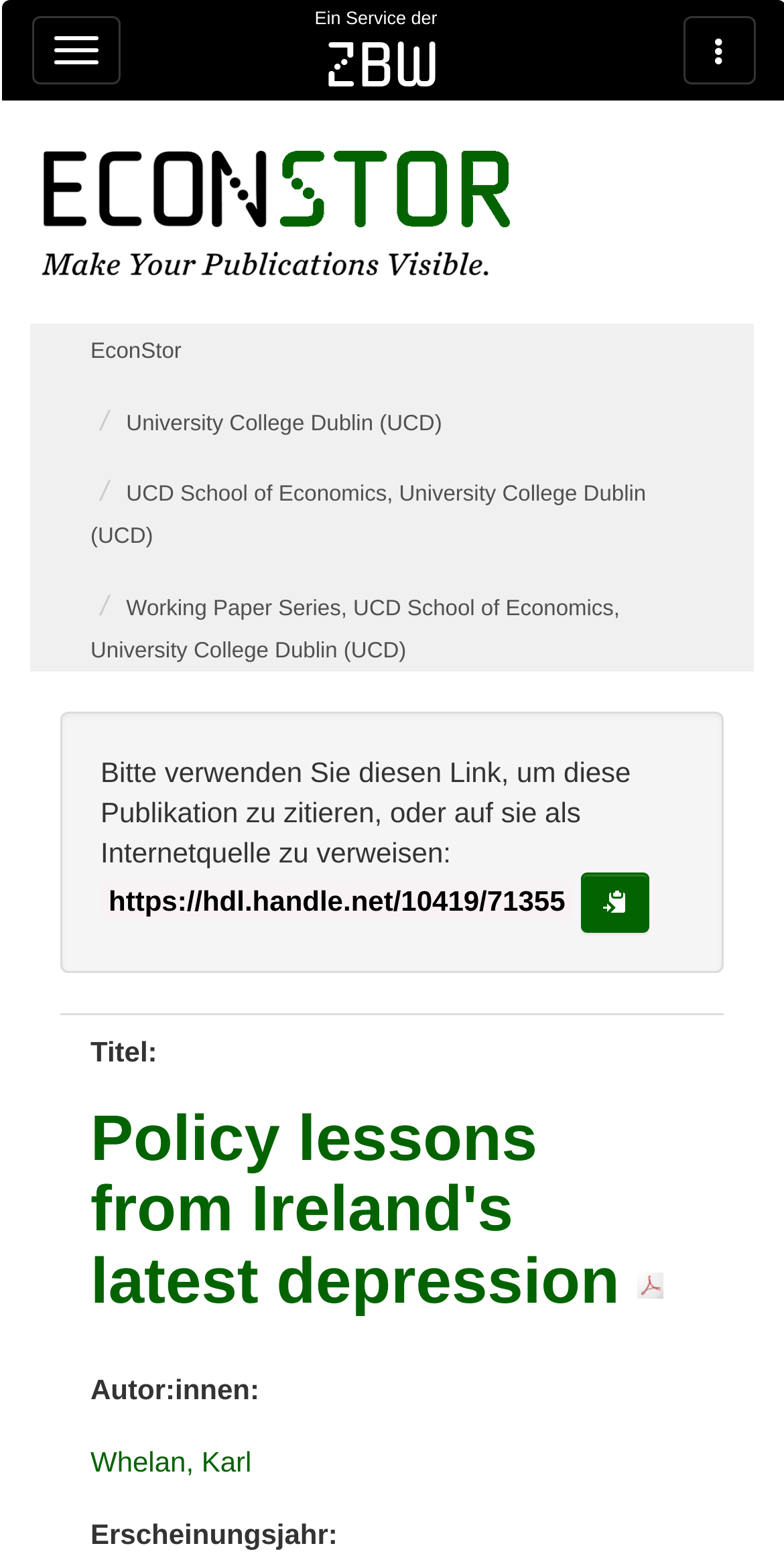Extract the main title from the webpage.

Policy lessons from Ireland's latest depression 